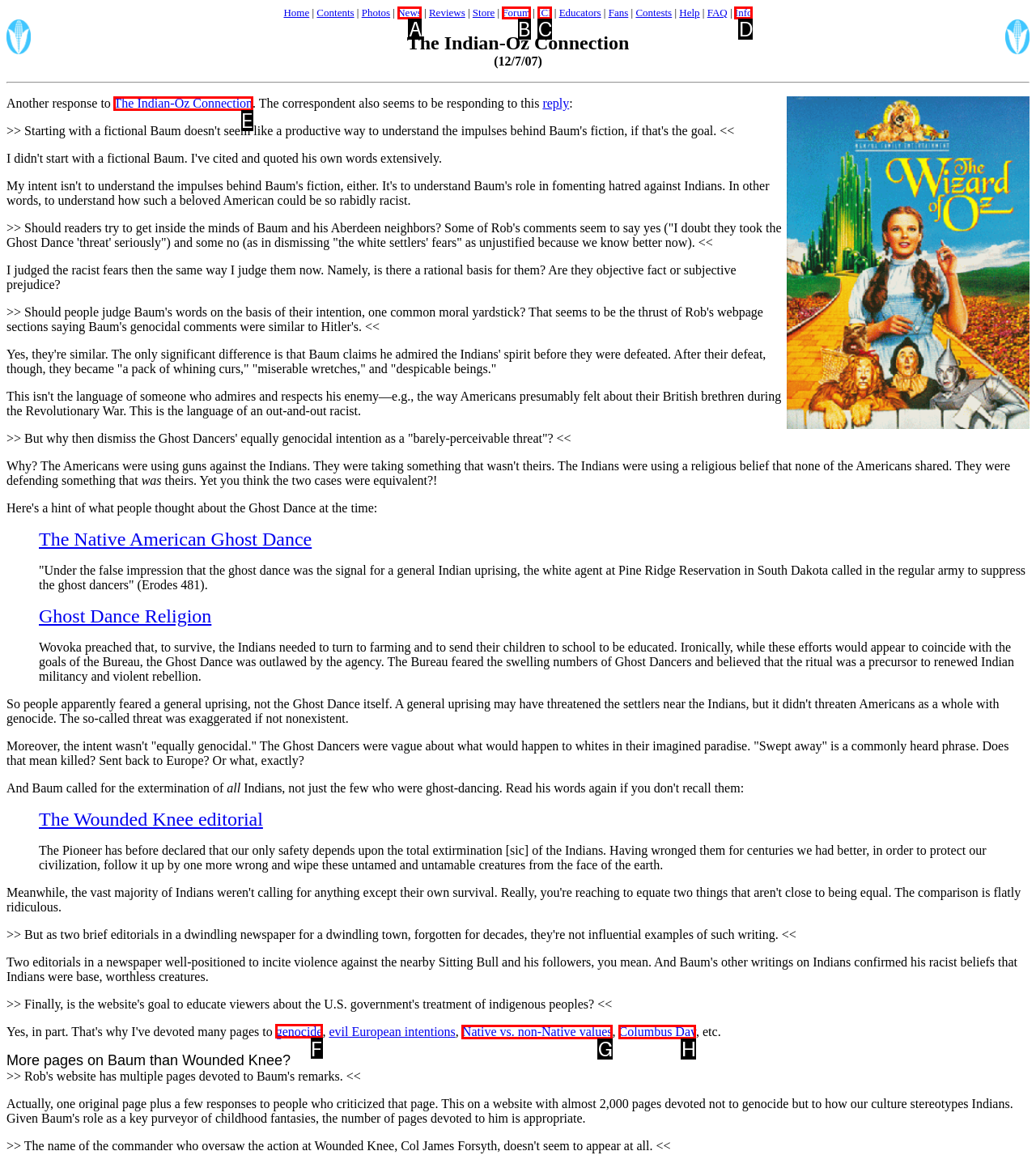Determine which HTML element should be clicked to carry out the following task: Explore genocide Respond with the letter of the appropriate option.

F